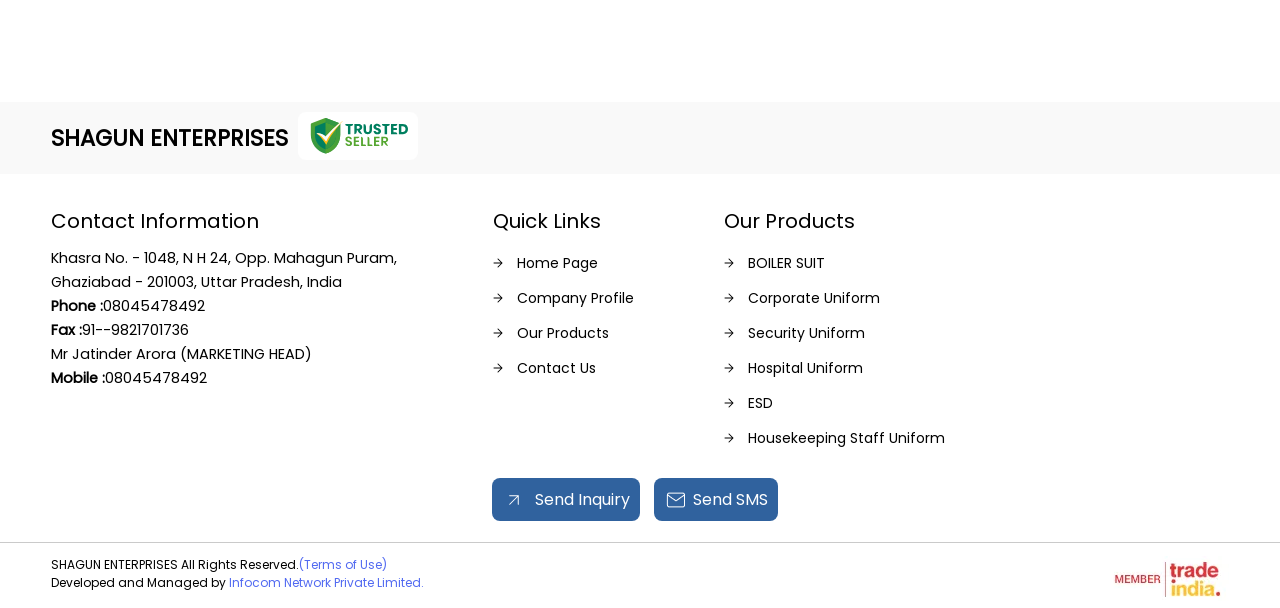Can you show the bounding box coordinates of the region to click on to complete the task described in the instruction: "Click on 'Home Page'"?

[0.385, 0.404, 0.542, 0.462]